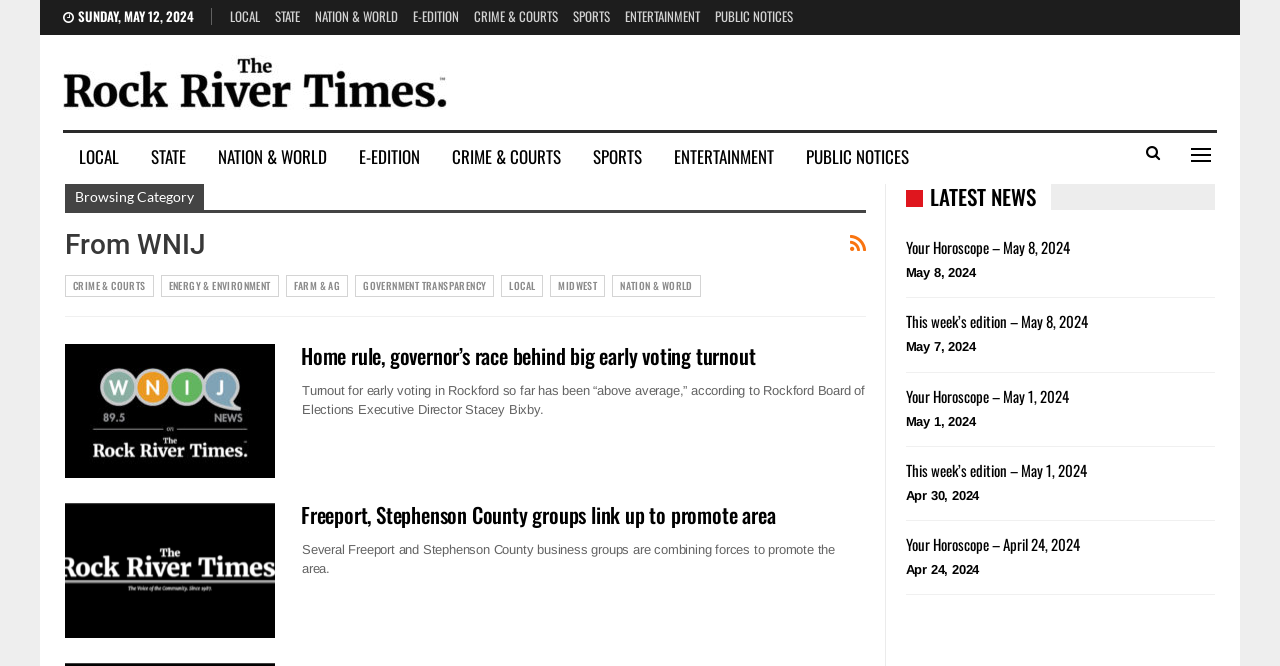Predict the bounding box coordinates of the area that should be clicked to accomplish the following instruction: "View latest news". The bounding box coordinates should consist of four float numbers between 0 and 1, i.e., [left, top, right, bottom].

[0.726, 0.272, 0.809, 0.318]